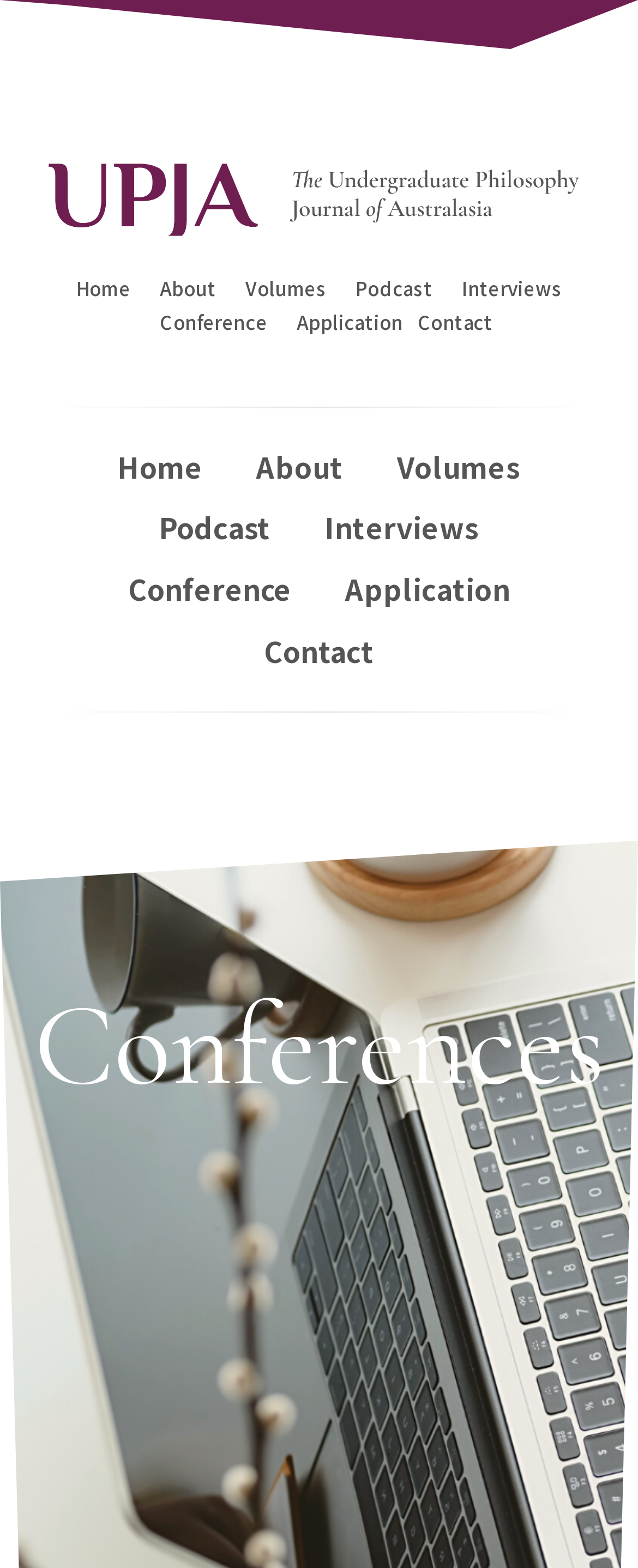Please determine the bounding box coordinates of the element's region to click in order to carry out the following instruction: "check conferences". The coordinates should be four float numbers between 0 and 1, i.e., [left, top, right, bottom].

[0.026, 0.536, 0.974, 0.713]